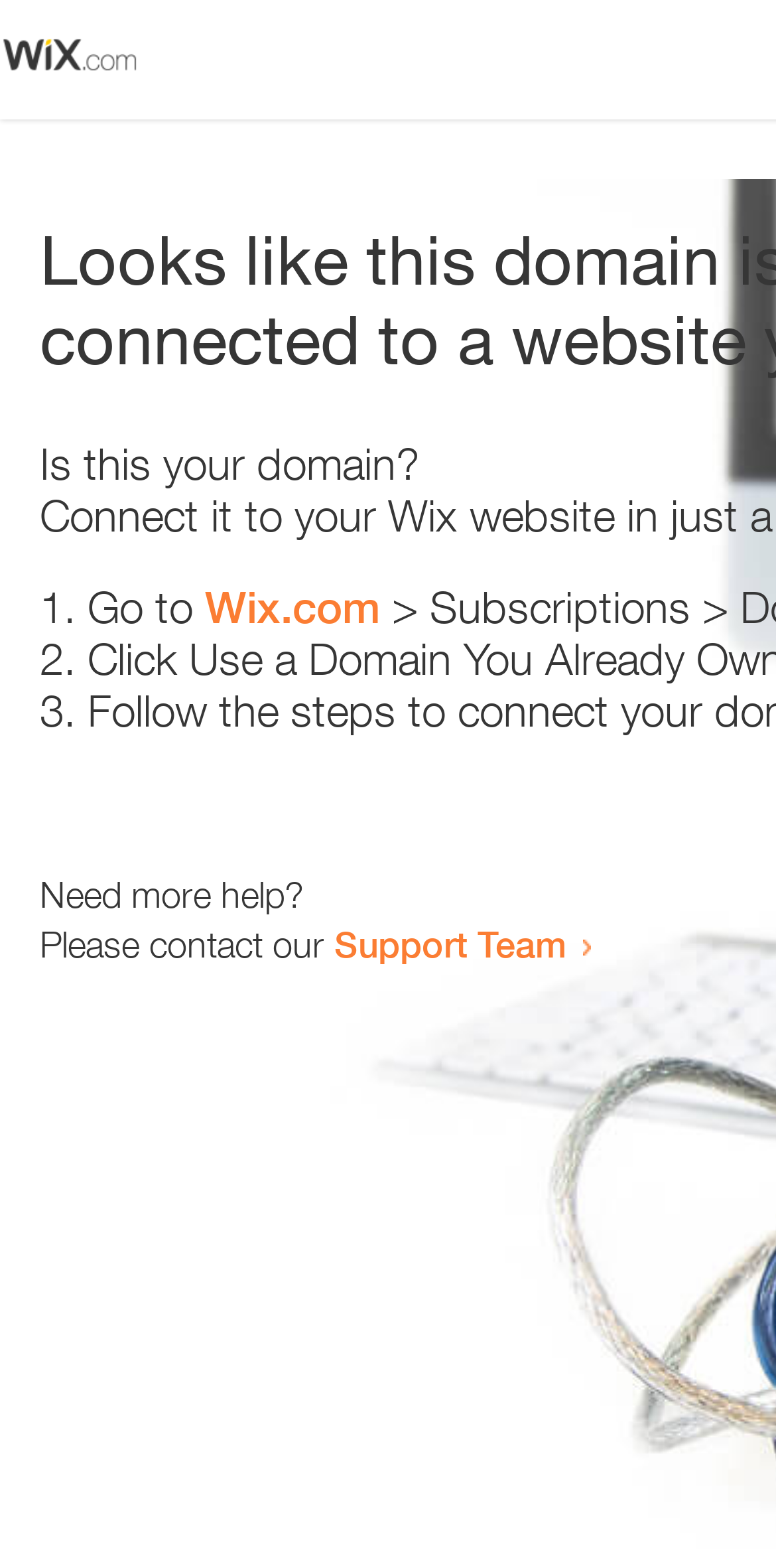What is the purpose of the webpage?
Provide a short answer using one word or a brief phrase based on the image.

Domain verification